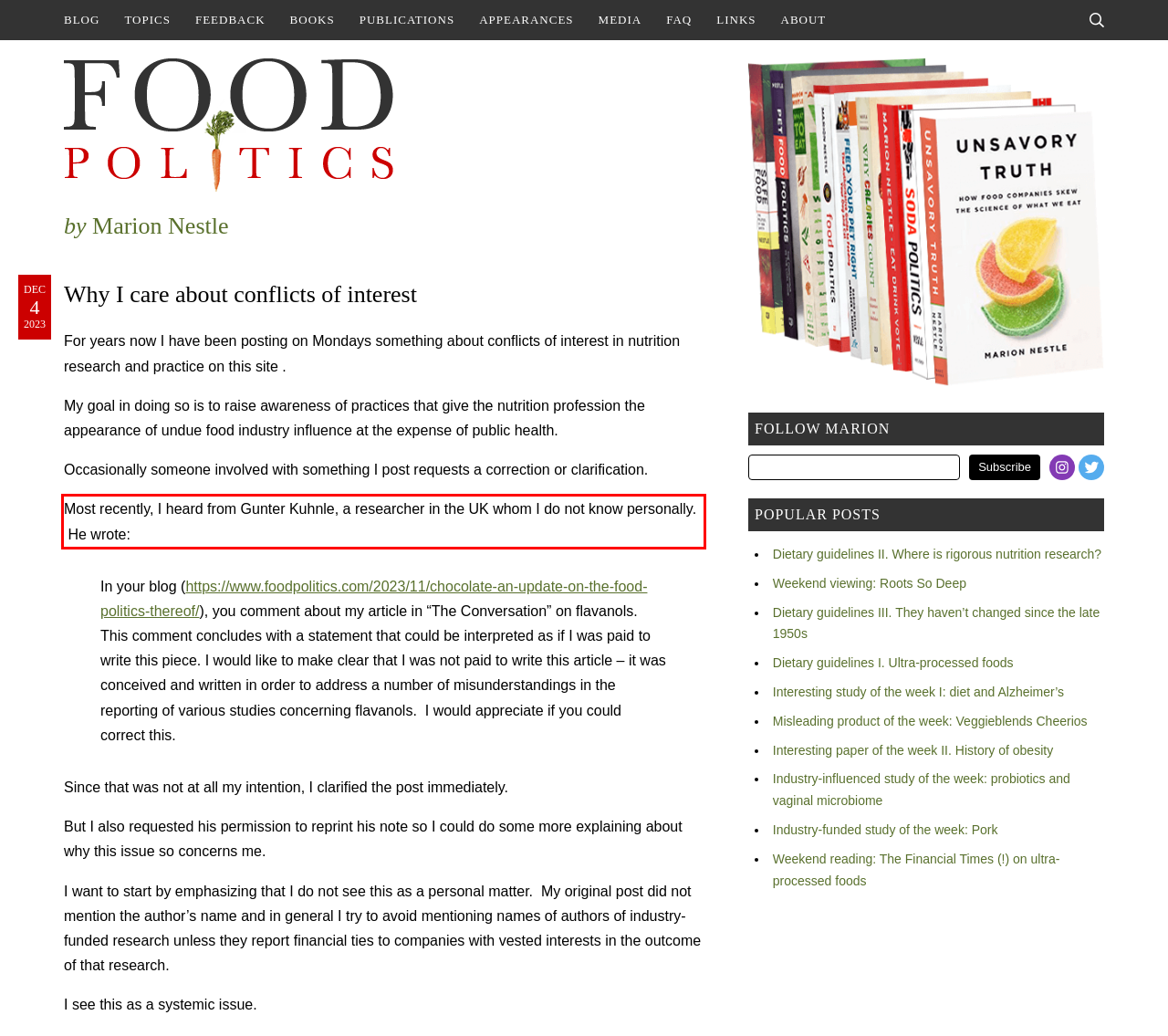Within the screenshot of the webpage, locate the red bounding box and use OCR to identify and provide the text content inside it.

Most recently, I heard from Gunter Kuhnle, a researcher in the UK whom I do not know personally. He wrote: